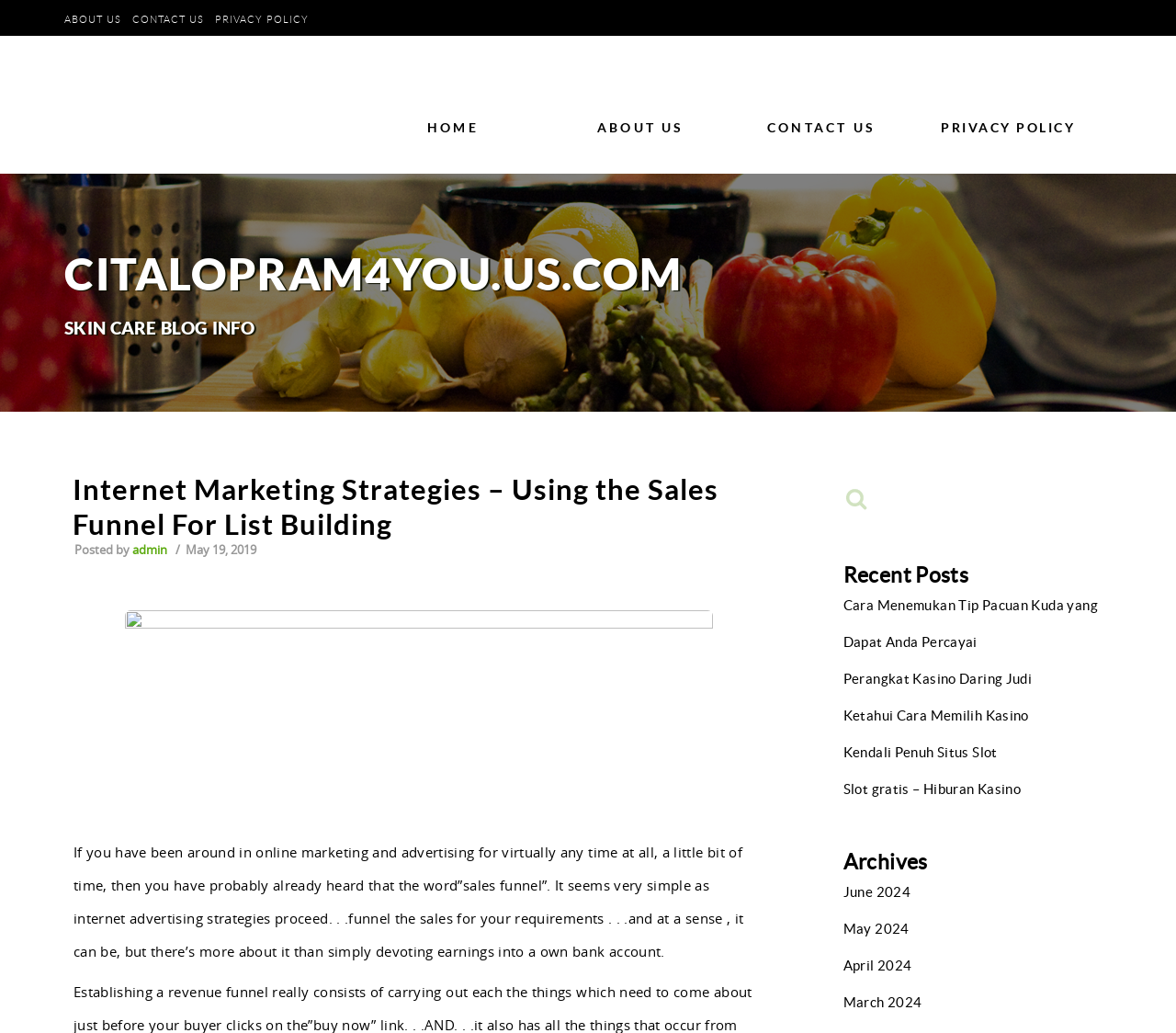Determine the bounding box coordinates of the area to click in order to meet this instruction: "click on ABOUT US link".

[0.055, 0.012, 0.103, 0.024]